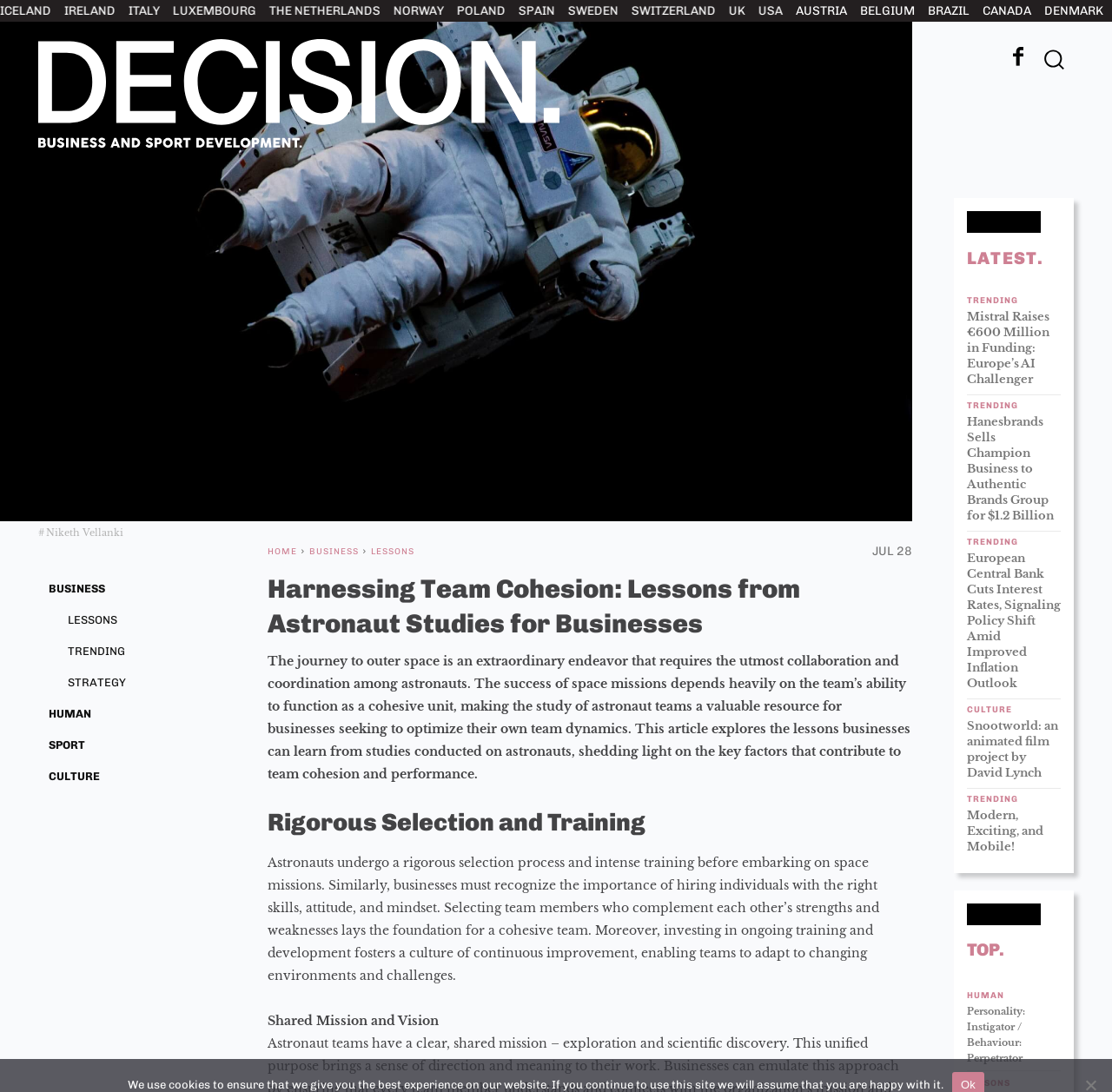Illustrate the webpage's structure and main components comprehensively.

This webpage appears to be an online magazine or publication, with a focus on business and strategy. At the top left corner, there is a logo and a search button. Below the logo, there are several links to different categories, including "BUSINESS", "LESSONS", "TRENDING", "STRATEGY", "HUMAN", "SPORT", and "CULTURE". 

The main content of the page is an article titled "Harnessing Team Cohesion: Lessons from Astronaut Studies for Businesses". The article discusses the importance of team cohesion in space missions and how businesses can learn from these studies to optimize their own team dynamics. The article is divided into sections, including "Rigorous Selection and Training" and "Shared Mission and Vision", each with a brief summary of the key points.

On the right side of the page, there is a section titled "LATEST" with several links to trending articles, including "Mistral Raises €600 Million in Funding: Europe’s AI Challenger", "Hanesbrands Sells Champion Business to Authentic Brands Group for $1.2 Billion", and "European Central Bank Cuts Interest Rates, Signaling Policy Shift Amid Improved Inflation Outlook". There are also links to articles categorized under "CULTURE", such as "Snootworld: an animated film project by David Lynch".

At the bottom of the page, there is a section titled "TOP" with links to articles categorized under "HUMAN", "LESSONS", and "SPORT". There is also a notice about the use of cookies on the website.